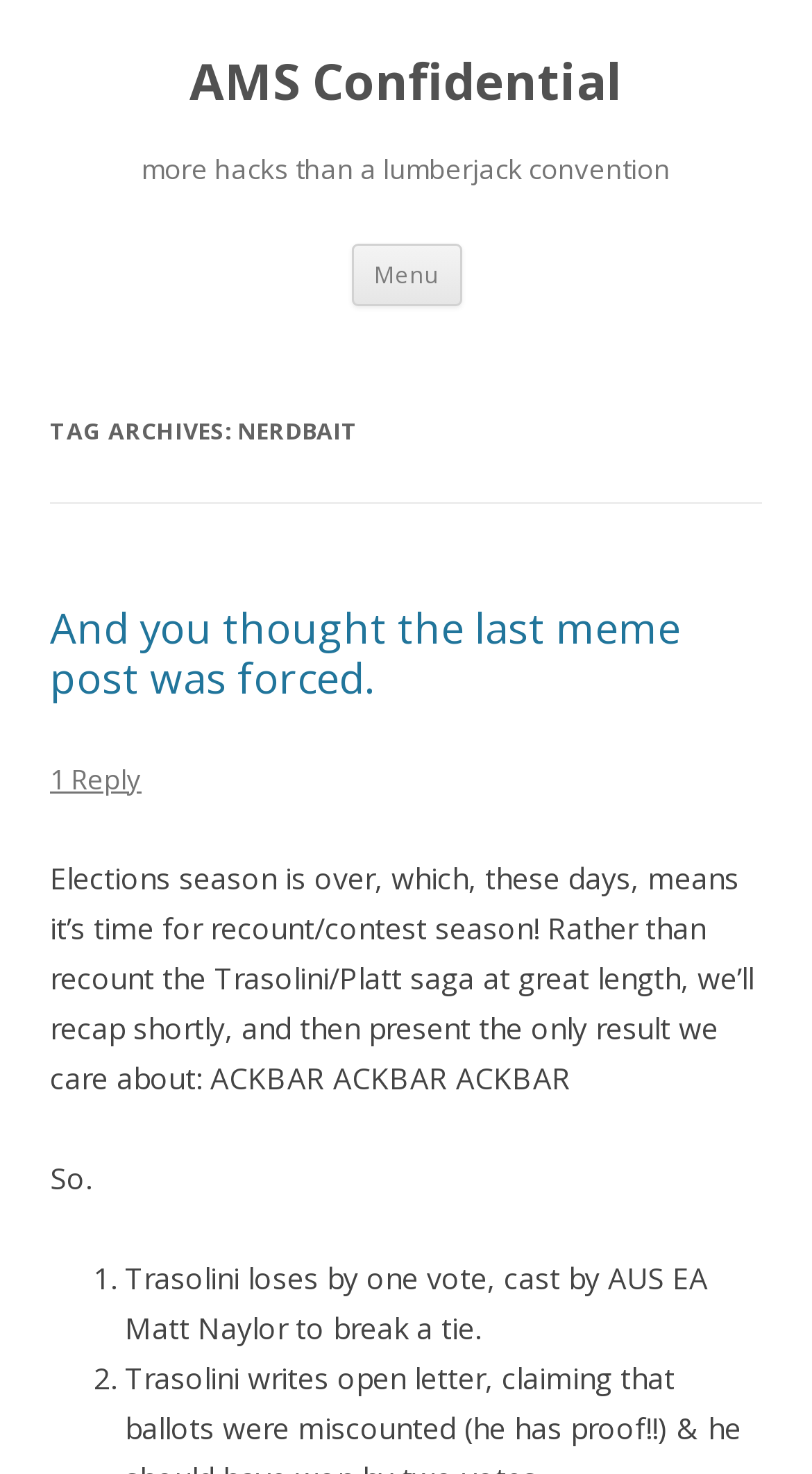Provide the bounding box coordinates of the HTML element this sentence describes: "Guest Artists".

None